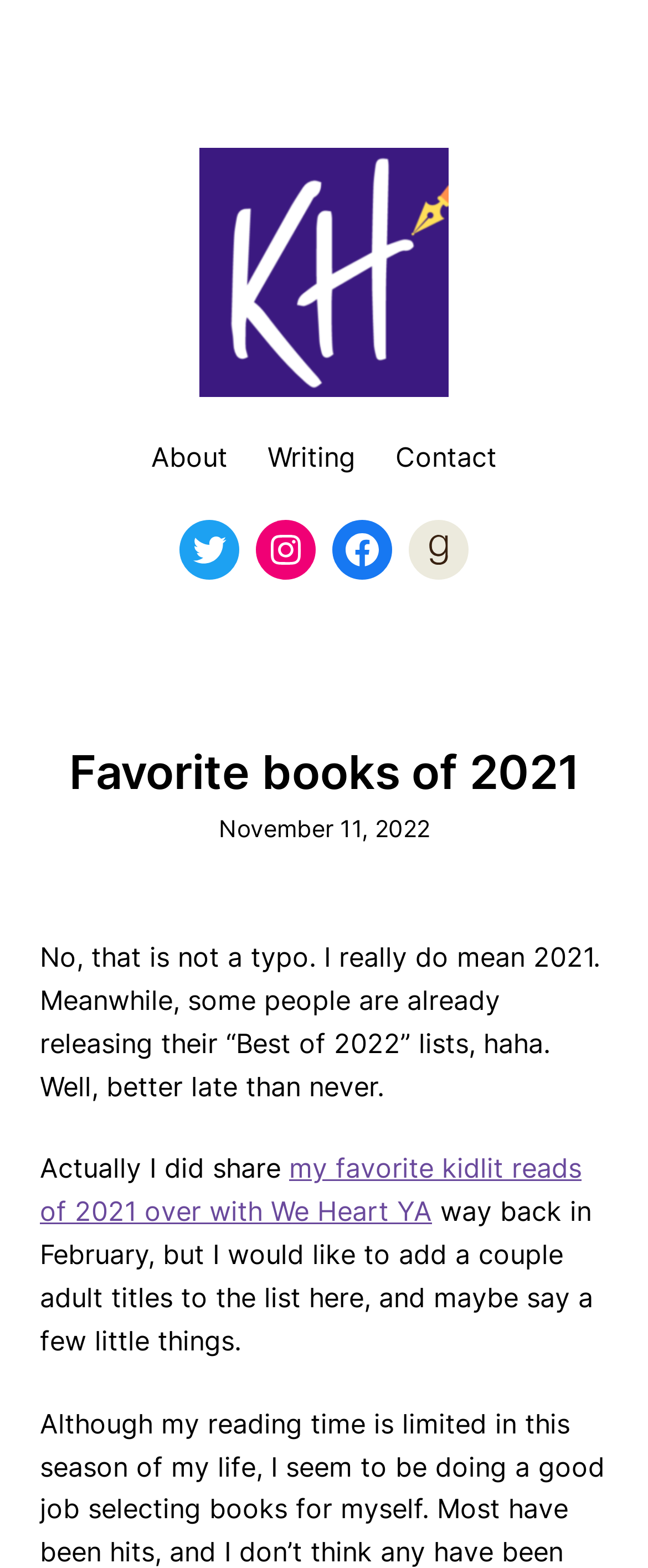Using the provided element description "Writing", determine the bounding box coordinates of the UI element.

[0.413, 0.278, 0.549, 0.306]